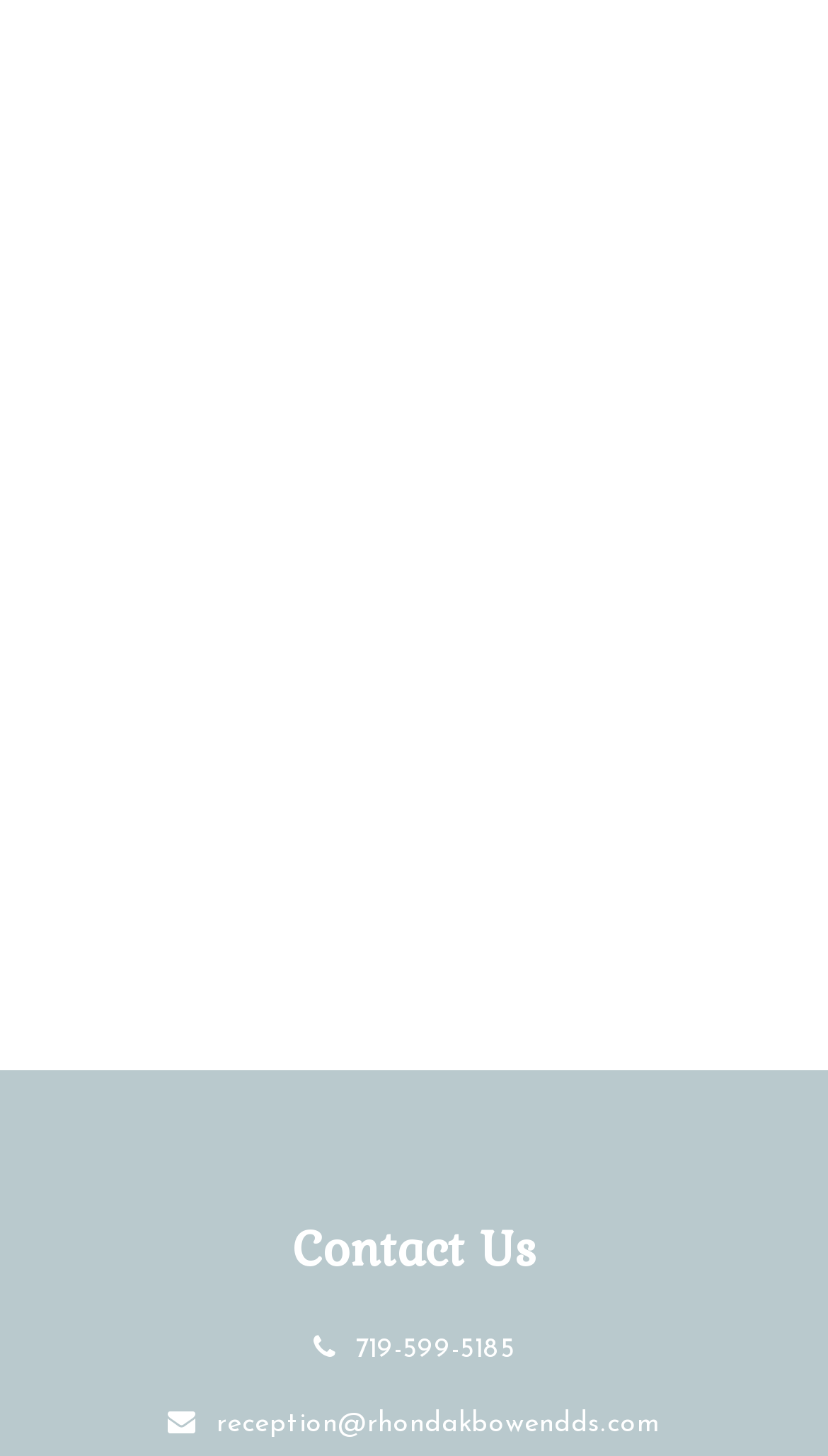Answer the question below using just one word or a short phrase: 
What is the email address provided on the page?

reception@rhondakbowendds.com